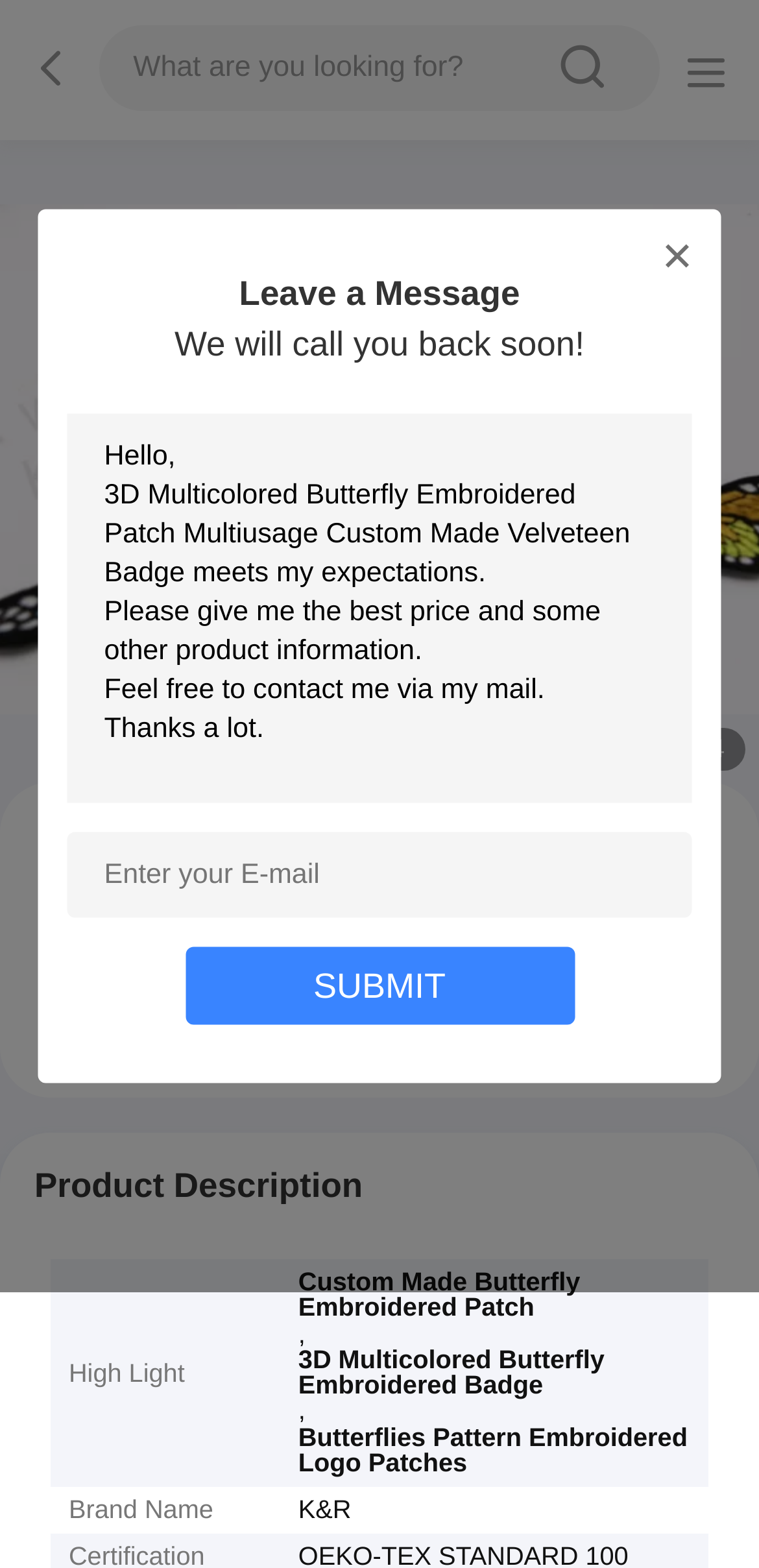Analyze the image and give a detailed response to the question:
What is the product category of the embroidered patch?

I found the answer by looking at the product description table, where it lists 'High Light' as 'Custom Made Butterfly Embroidered Patch, 3D Multicolored Butterfly Embroidered Badge, Butterflies Pattern Embroidered Logo Patches'.